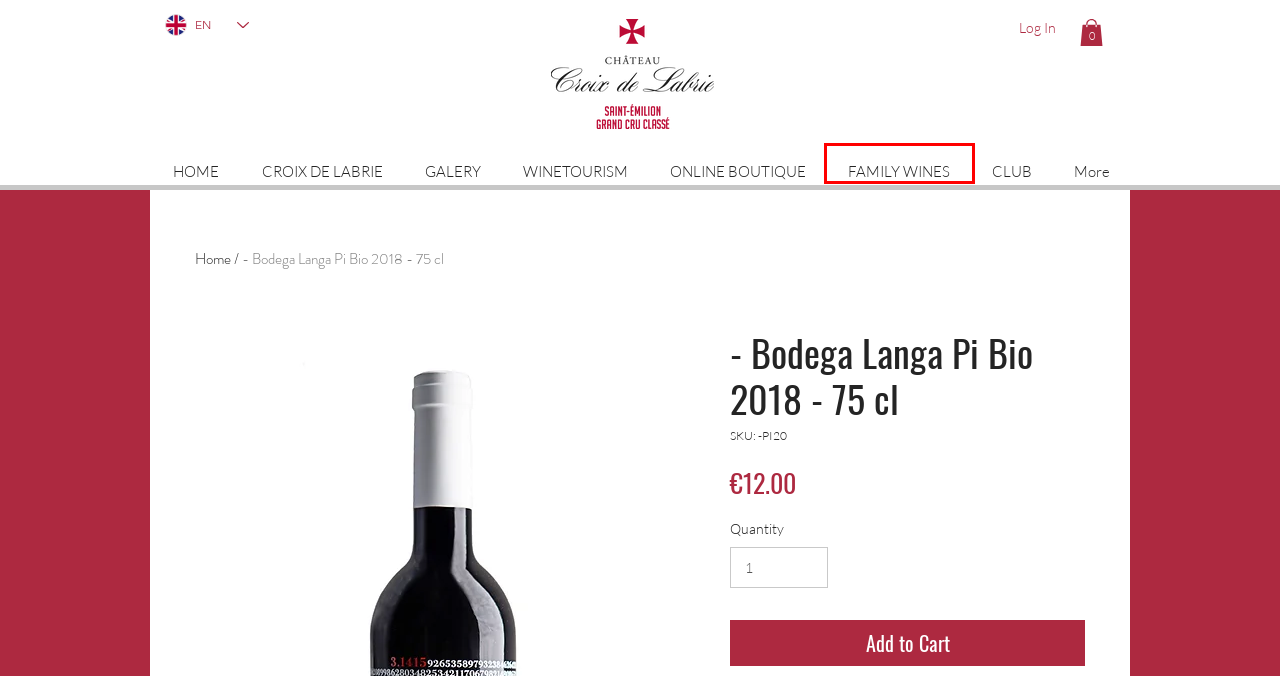Look at the screenshot of the webpage and find the element within the red bounding box. Choose the webpage description that best fits the new webpage that will appear after clicking the element. Here are the candidates:
A. Cart Page | CROIX DE LABRIE
B. CAVE EN LIGNE | WINEPARTNERS
C. TERMS OF SALES | CROIX DE LABRIE
D. Croix de Labrie | Saint Emilion Grand Cru
E. GALERY | CROIX DE LABRIE
F. FAMILY WINES | CROIX DE LABRIE
G. WINETOURISM | CROIX DE LABRIE
H. CROIX DE LABRIE

F